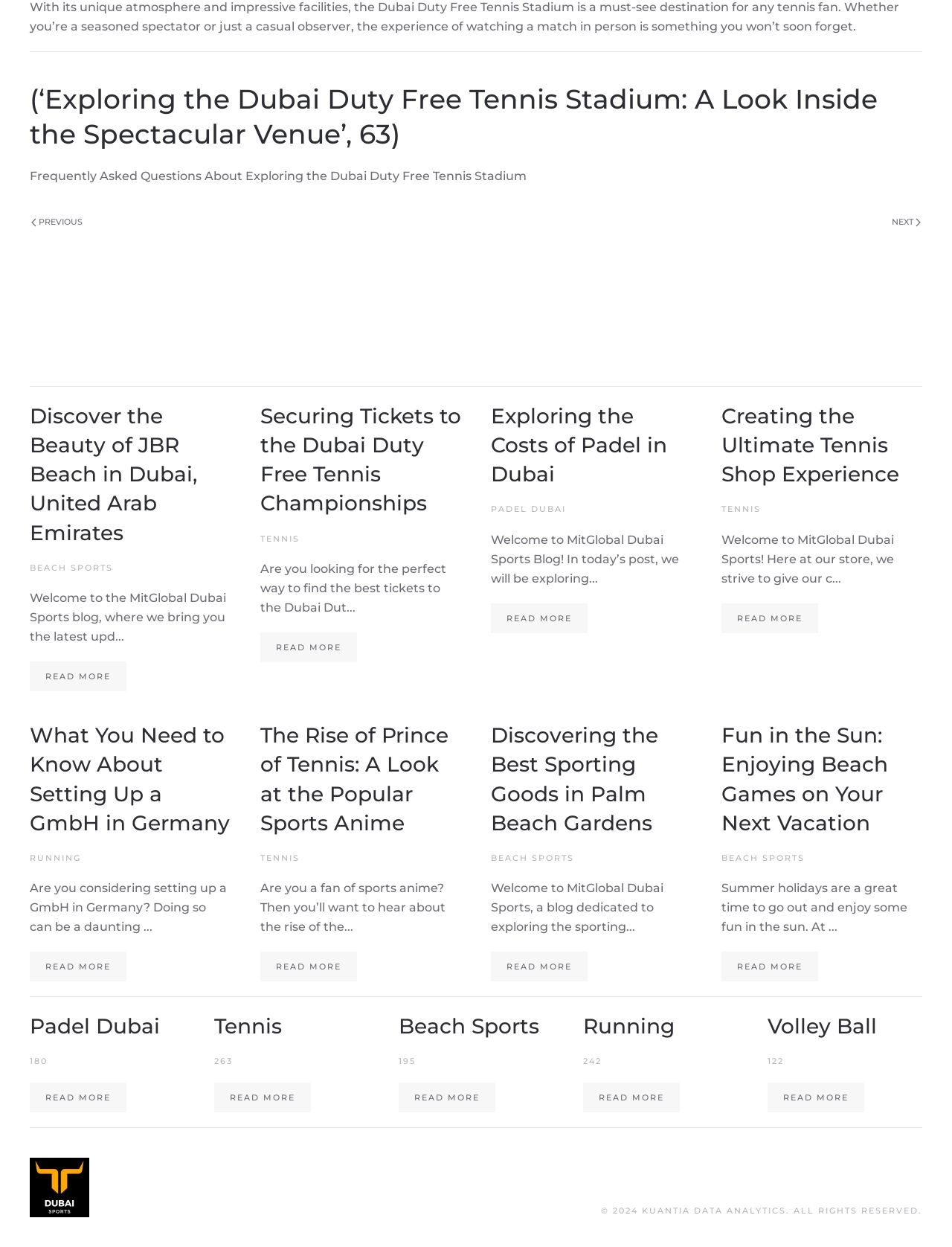What is the name of the blog mentioned on the webpage?
From the image, respond with a single word or phrase.

MitGlobal Dubai Sports Blog